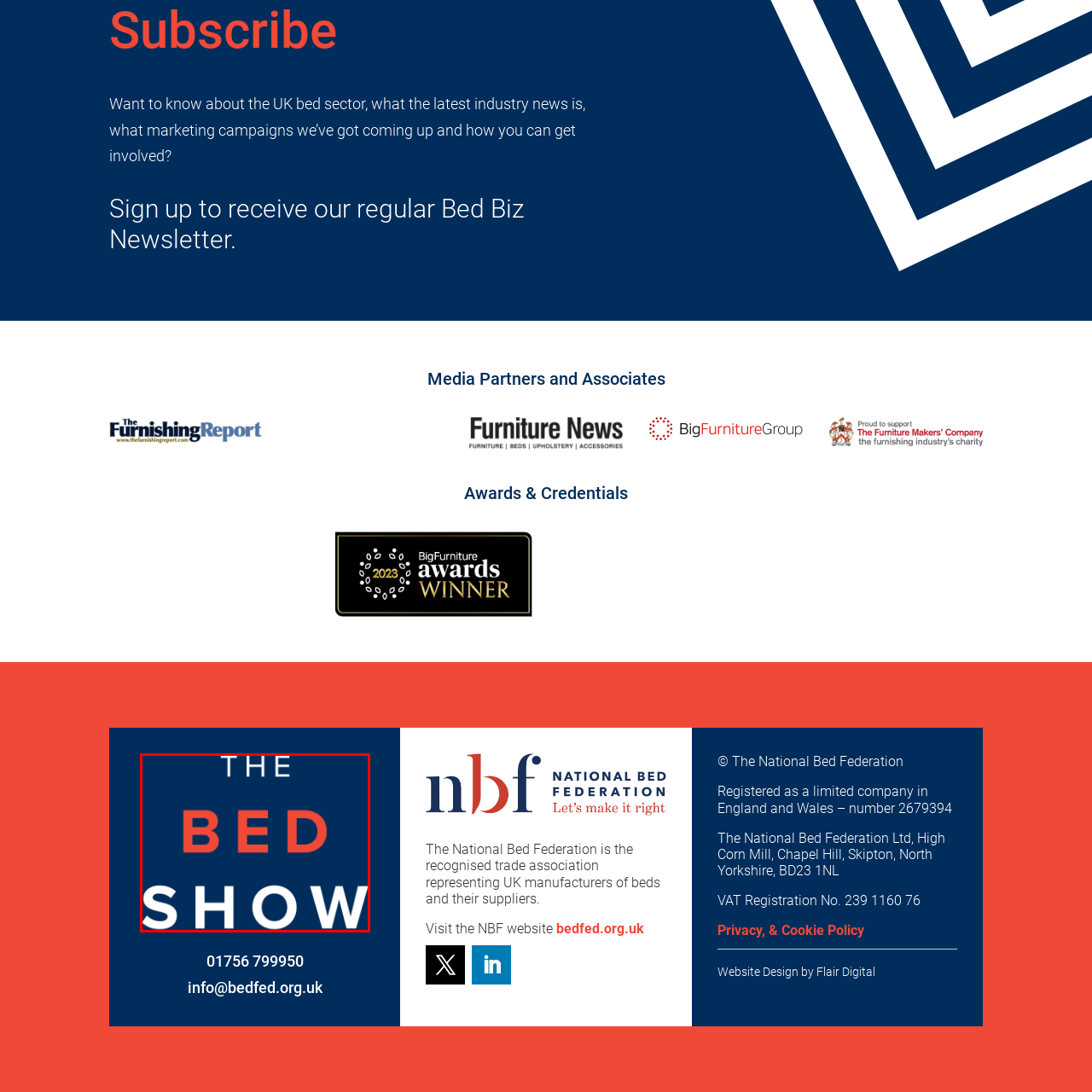Offer a detailed account of what is shown inside the red bounding box.

The image prominently displays the title "THE BED SHOW," with the word "BED" highlighted in bold red against a deep blue background. This striking contrast emphasizes the show’s focus on the bed industry, likely attracting attention from participants and viewers alike. The simple yet impactful design reflects the event’s essence, aiming to engage industry professionals and enthusiasts interested in the latest trends and innovations in the bed sector. This visual representation serves as a key element of branding for the event, connecting with the audience and reinforcing the show’s theme.